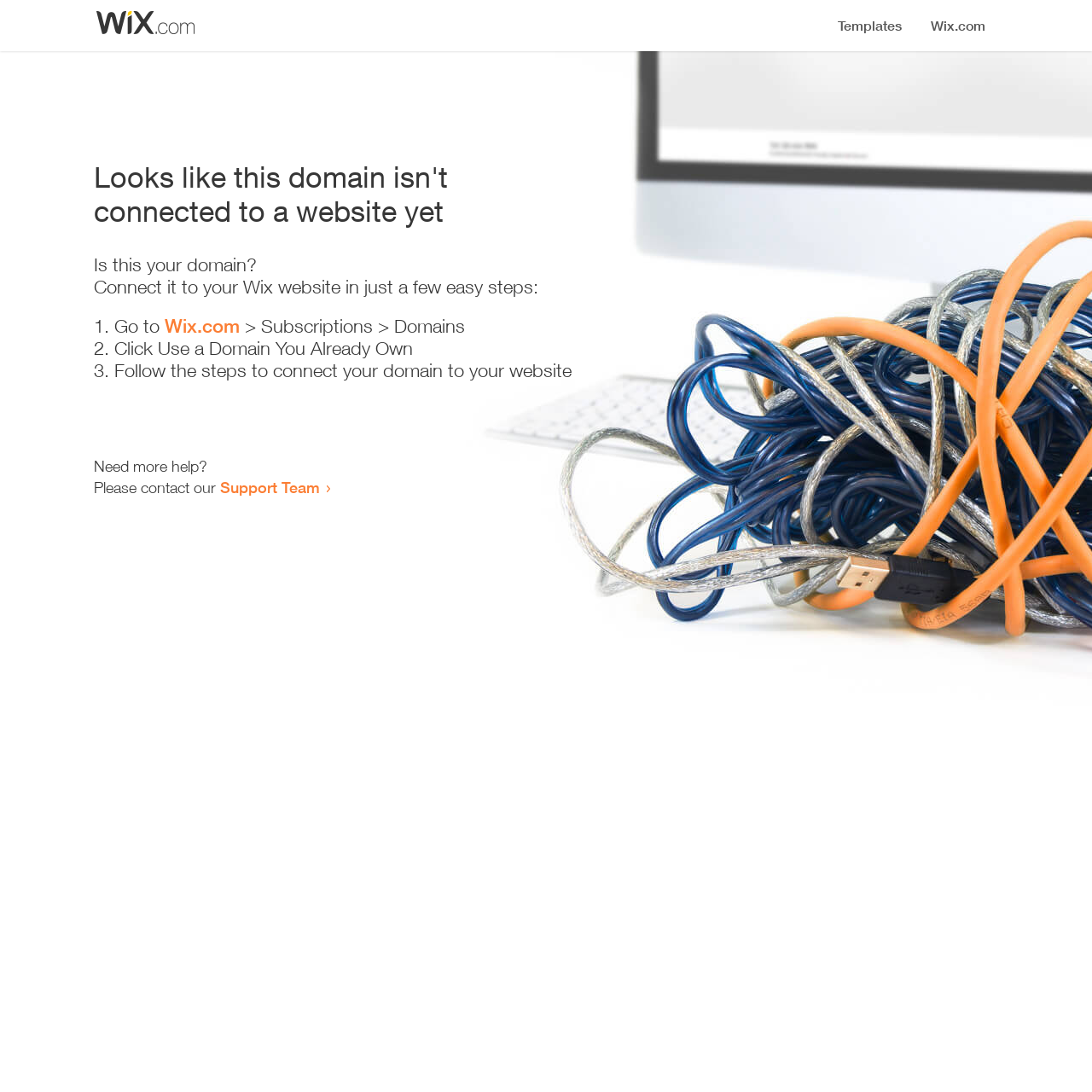By analyzing the image, answer the following question with a detailed response: What is the current status of the domain?

The webpage indicates that the domain is not connected to a website yet, as stated in the heading 'Looks like this domain isn't connected to a website yet'.